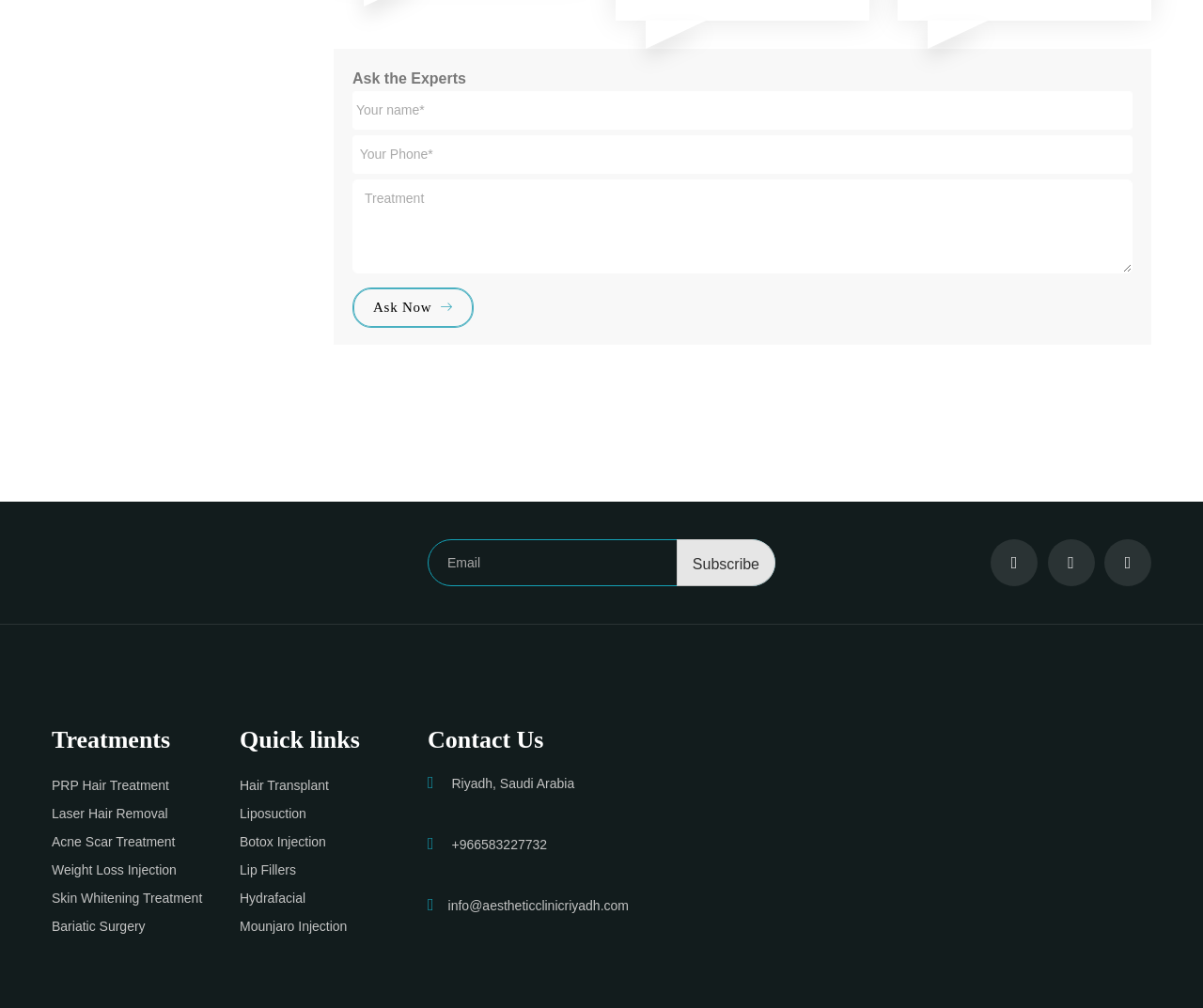Please identify the bounding box coordinates of the element that needs to be clicked to perform the following instruction: "Learn about PRP Hair Treatment".

[0.043, 0.772, 0.141, 0.787]